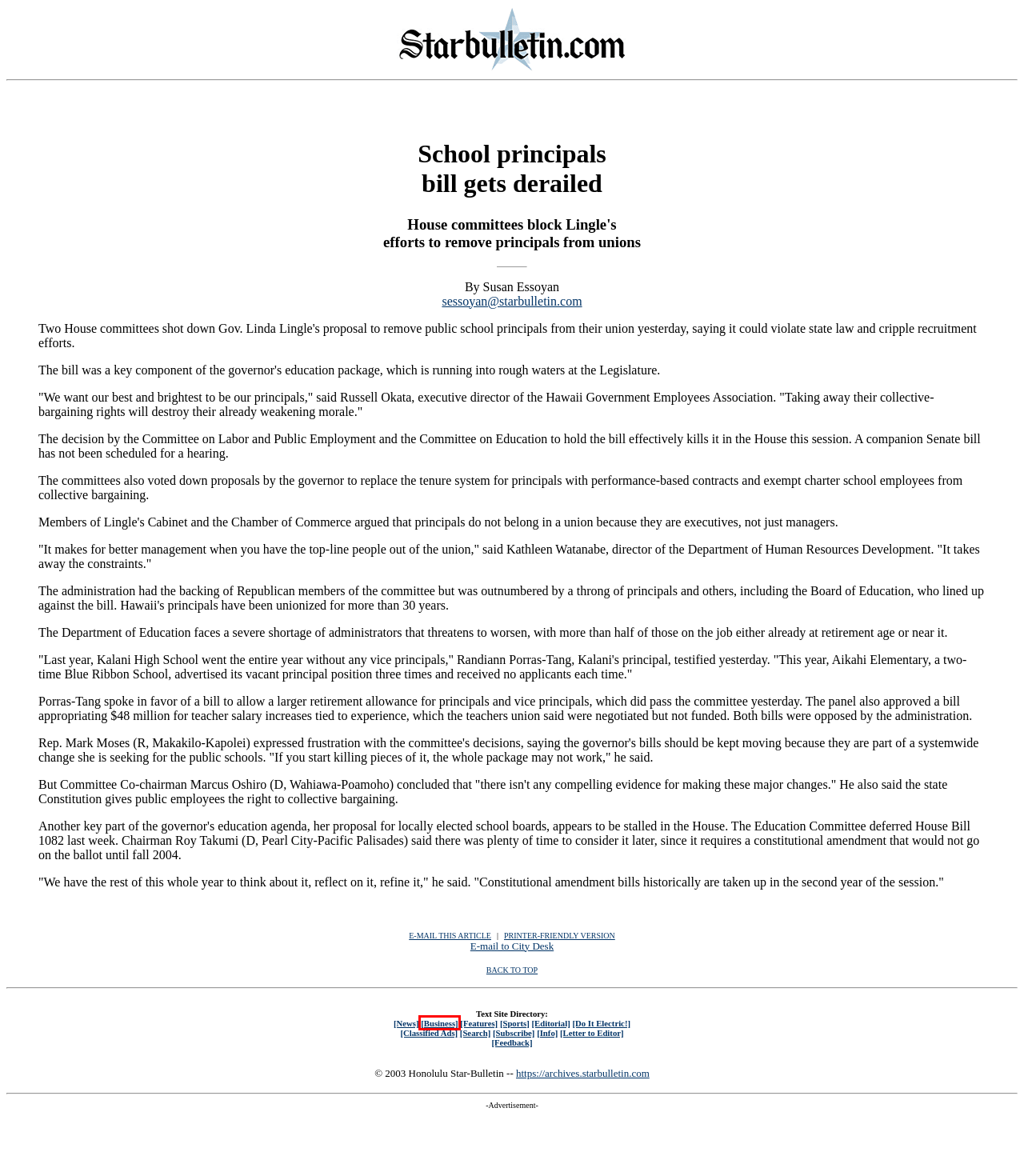Analyze the webpage screenshot with a red bounding box highlighting a UI element. Select the description that best matches the new webpage after clicking the highlighted element. Here are the options:
A. StarBulletin.com | Information
B. Honolulu Star-Bulletin Directory - Sports
C. Hawaii Archives - Honolulu Star-Bulletin Archives - Starbulletin.com - archives.starbulletin.com
D. Honolulu Star-Bulletin: Search Page
E. Honolulu Star-Bulletin Directory - Editorial
F. Letter to the Editor - Starbulletin.com
G. Honolulu Star-Bulletin Index - Business
H. Starbulletin.com Classifieds

G